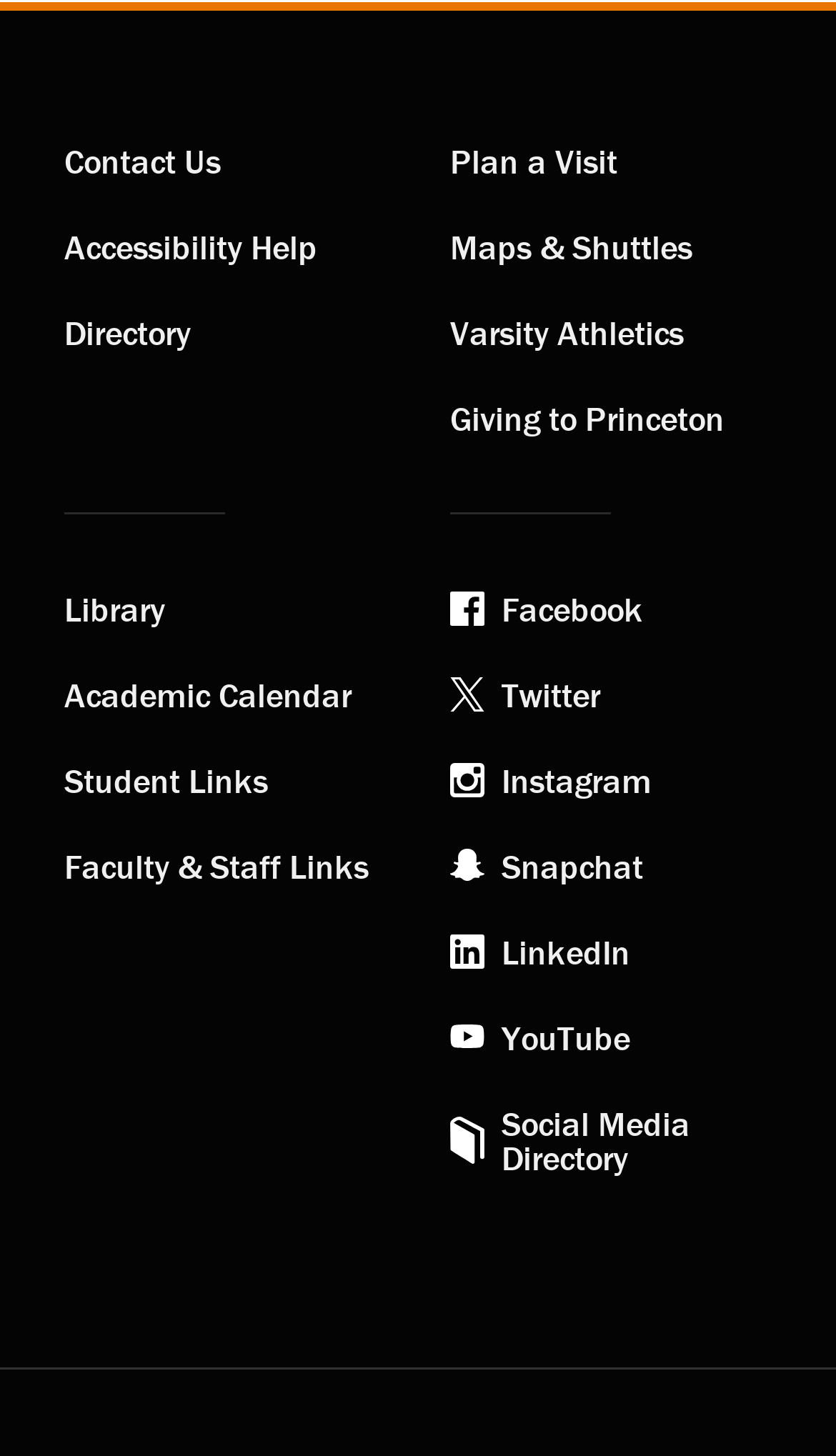Identify the bounding box of the UI component described as: "Faculty & Staff Links".

[0.077, 0.565, 0.462, 0.624]